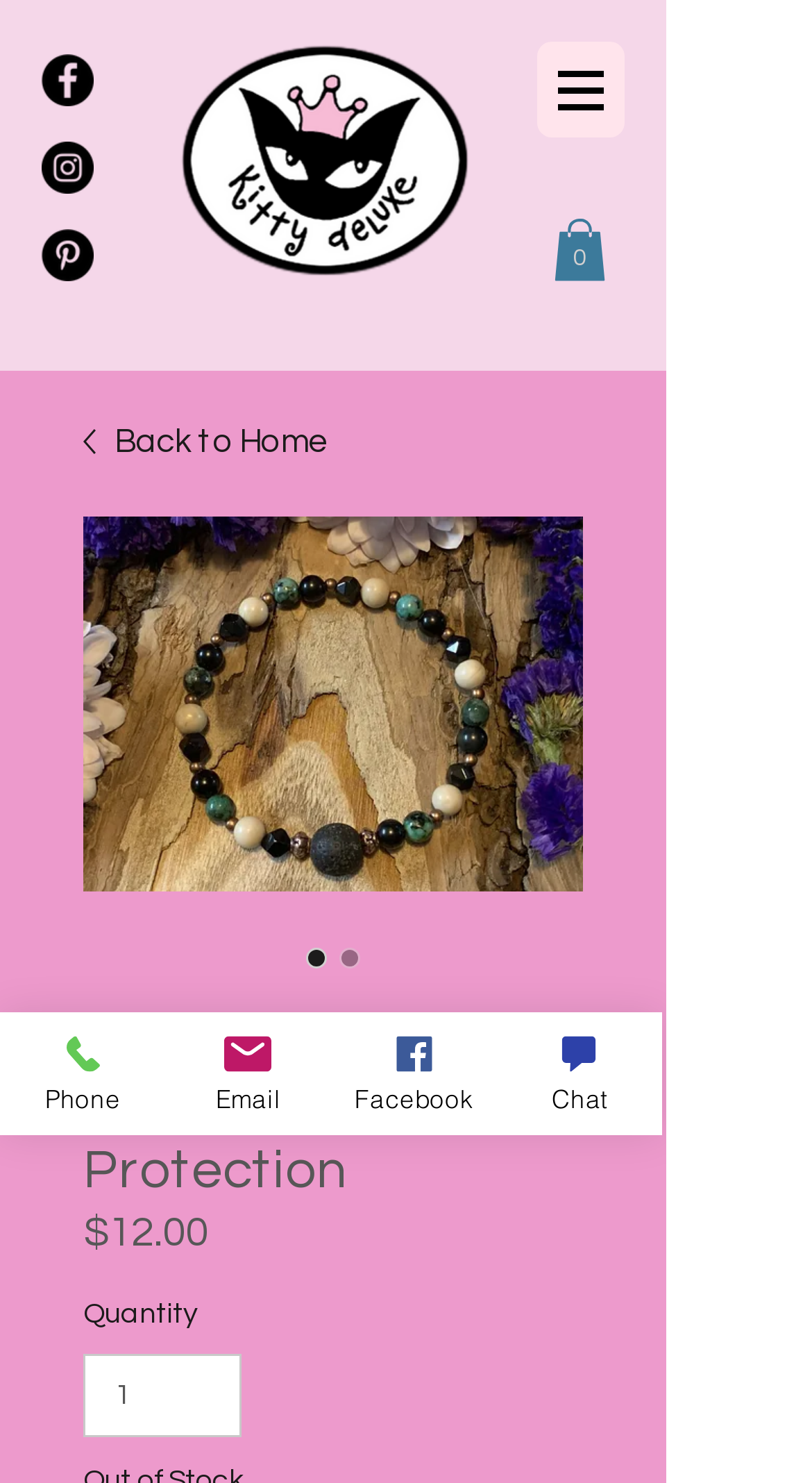Please specify the bounding box coordinates for the clickable region that will help you carry out the instruction: "View cart".

[0.682, 0.147, 0.746, 0.189]